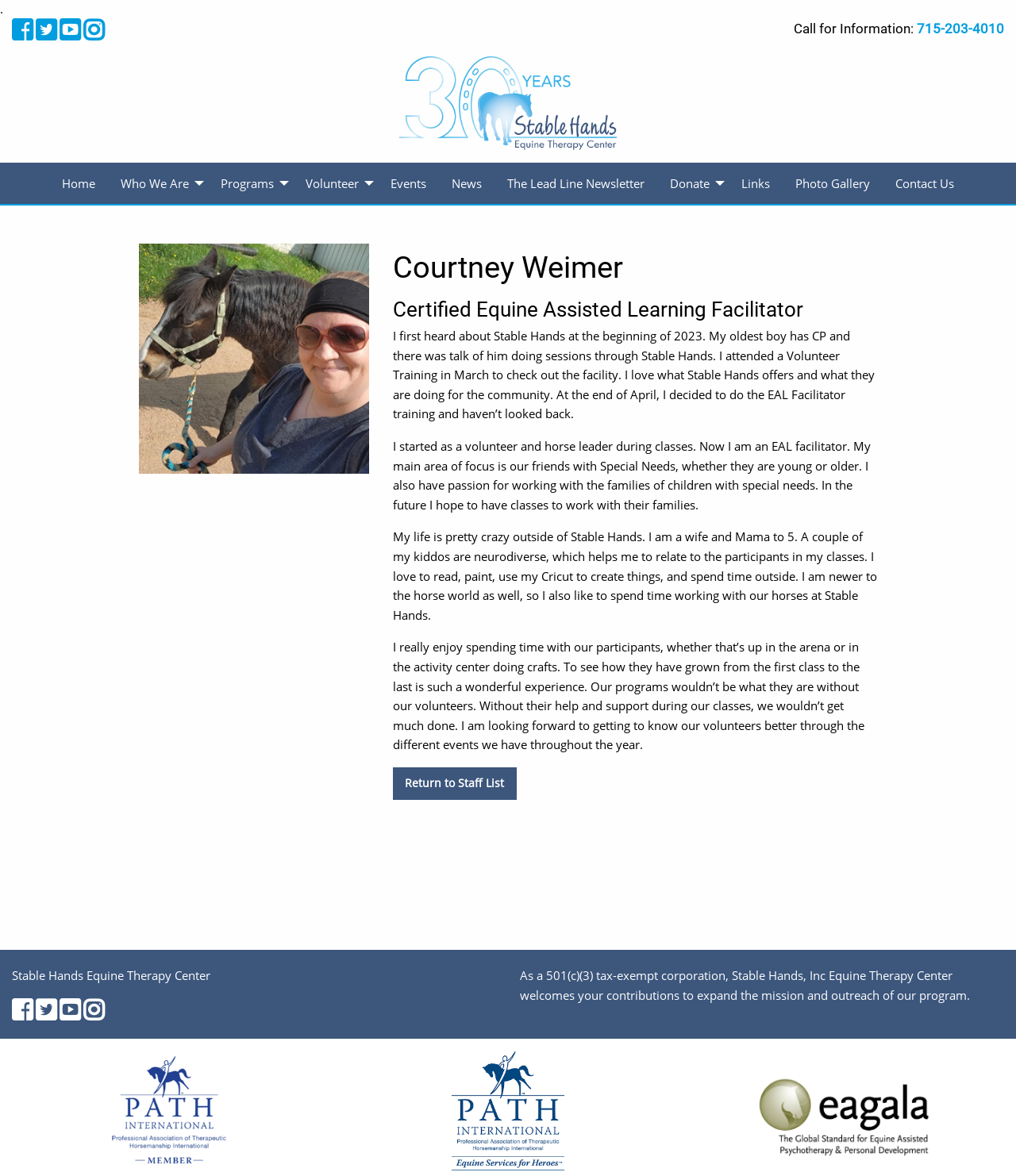Please specify the bounding box coordinates of the element that should be clicked to execute the given instruction: 'View Photo Gallery'. Ensure the coordinates are four float numbers between 0 and 1, expressed as [left, top, right, bottom].

[0.77, 0.138, 0.869, 0.174]